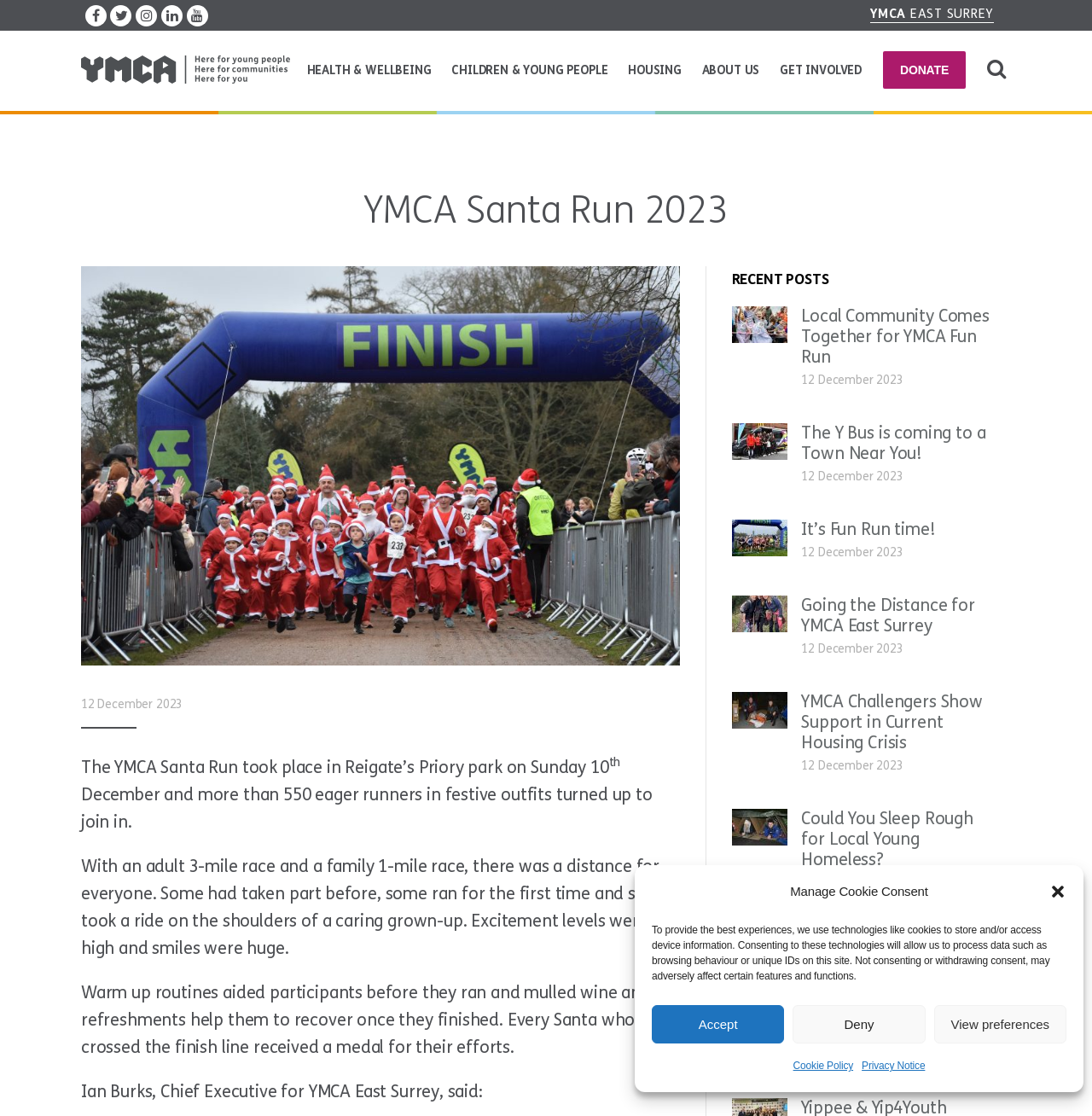Describe every aspect of the webpage comprehensively.

The webpage is about the YMCA Santa Run 2023 event, which took place in Reigate's Priory park on Sunday, December 10th. The event had over 550 participants, including adults and children, who ran in festive outfits. The webpage features a prominent heading "YMCA Santa Run 2023" at the top, followed by a brief description of the event.

Below the heading, there are several paragraphs of text that provide more details about the event, including the distances of the races, the excitement and smiles of the participants, and the warm-up routines and refreshments provided. There is also a quote from Ian Burks, the Chief Executive of YMCA East Surrey.

On the top-right corner of the page, there is a dialog box for managing cookie consent, which includes buttons to accept, deny, or view preferences. There are also links to the Cookie Policy and Privacy Notice.

The top navigation bar features several links, including "YMCA EAST SURREY", "YMCA England & Wales", "DONATE", "HEALTH & WELLBEING", "CHILDREN & YOUNG PEOPLE", "HOUSING", "ABOUT US", and "GET INVOLVED". There is also an image of the YMCA England & Wales logo.

Below the main content, there is a section titled "RECENT POSTS", which features several links to news articles, including "Look Local Community Comes Together for YMCA Fun Run", "The Y Bus is coming to a Town Near You!", and "YMCA Challengers Show Support in Current Housing Crisis". Each article has a date stamp of "12 December 2023".